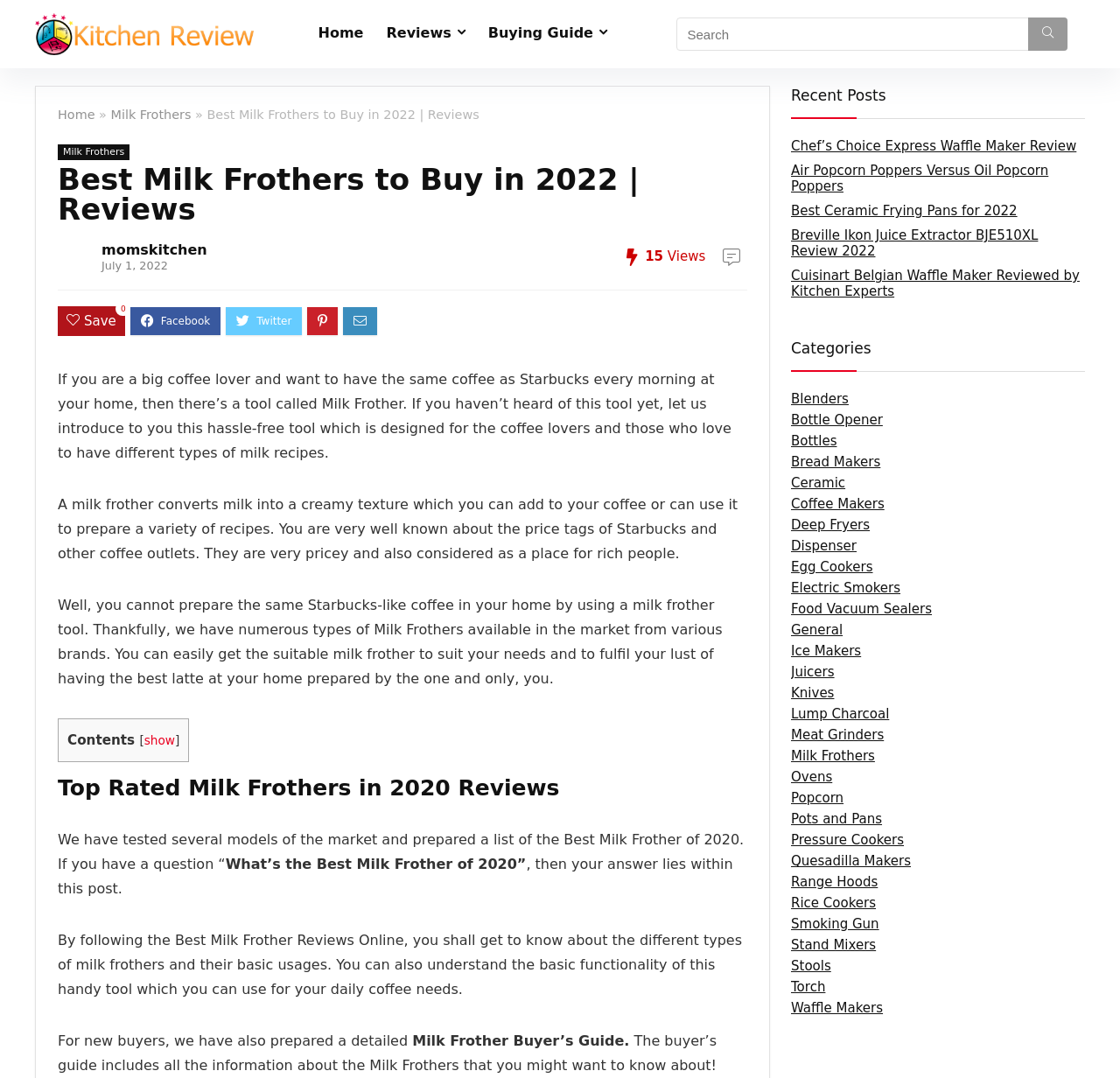Provide the bounding box coordinates of the HTML element described by the text: "Deep Fryers". The coordinates should be in the format [left, top, right, bottom] with values between 0 and 1.

[0.706, 0.48, 0.777, 0.495]